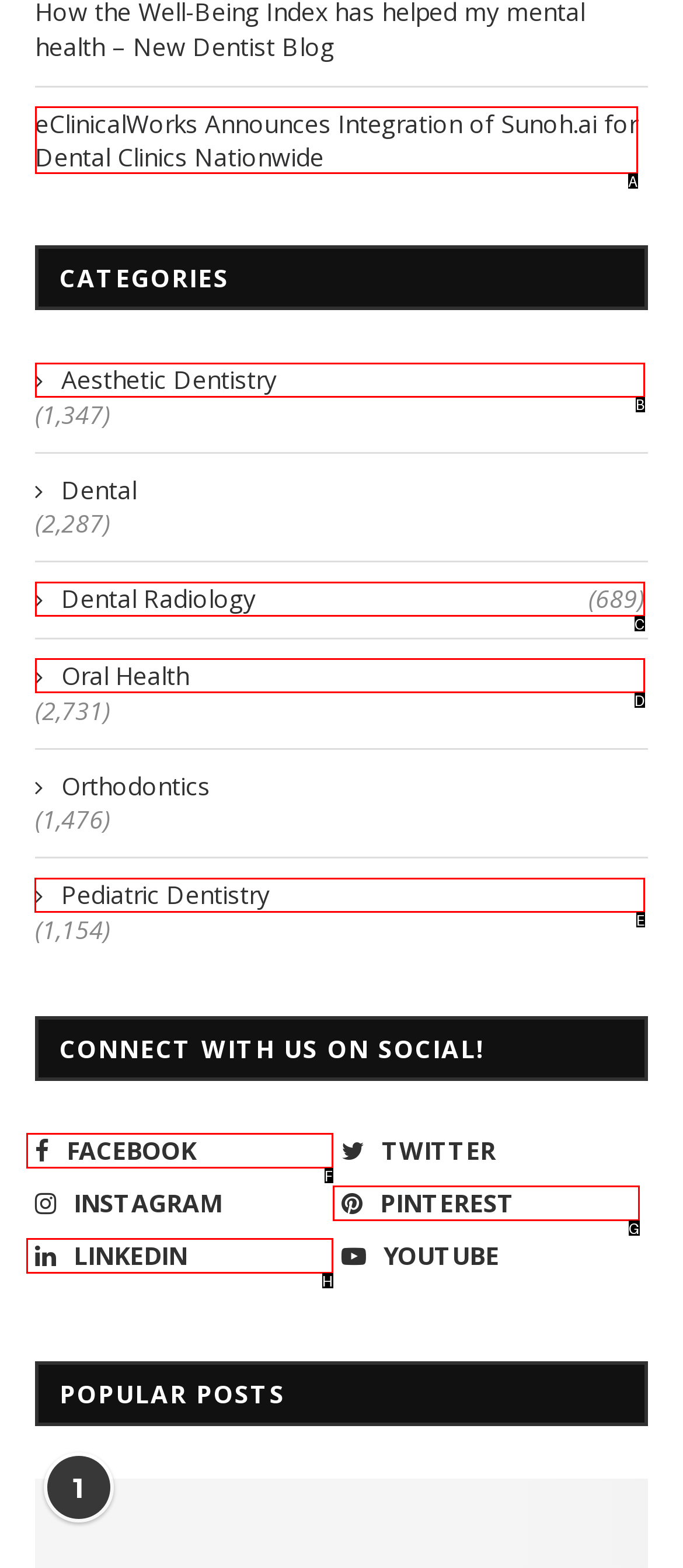Choose the HTML element to click for this instruction: Explore Pediatric Dentistry Answer with the letter of the correct choice from the given options.

E